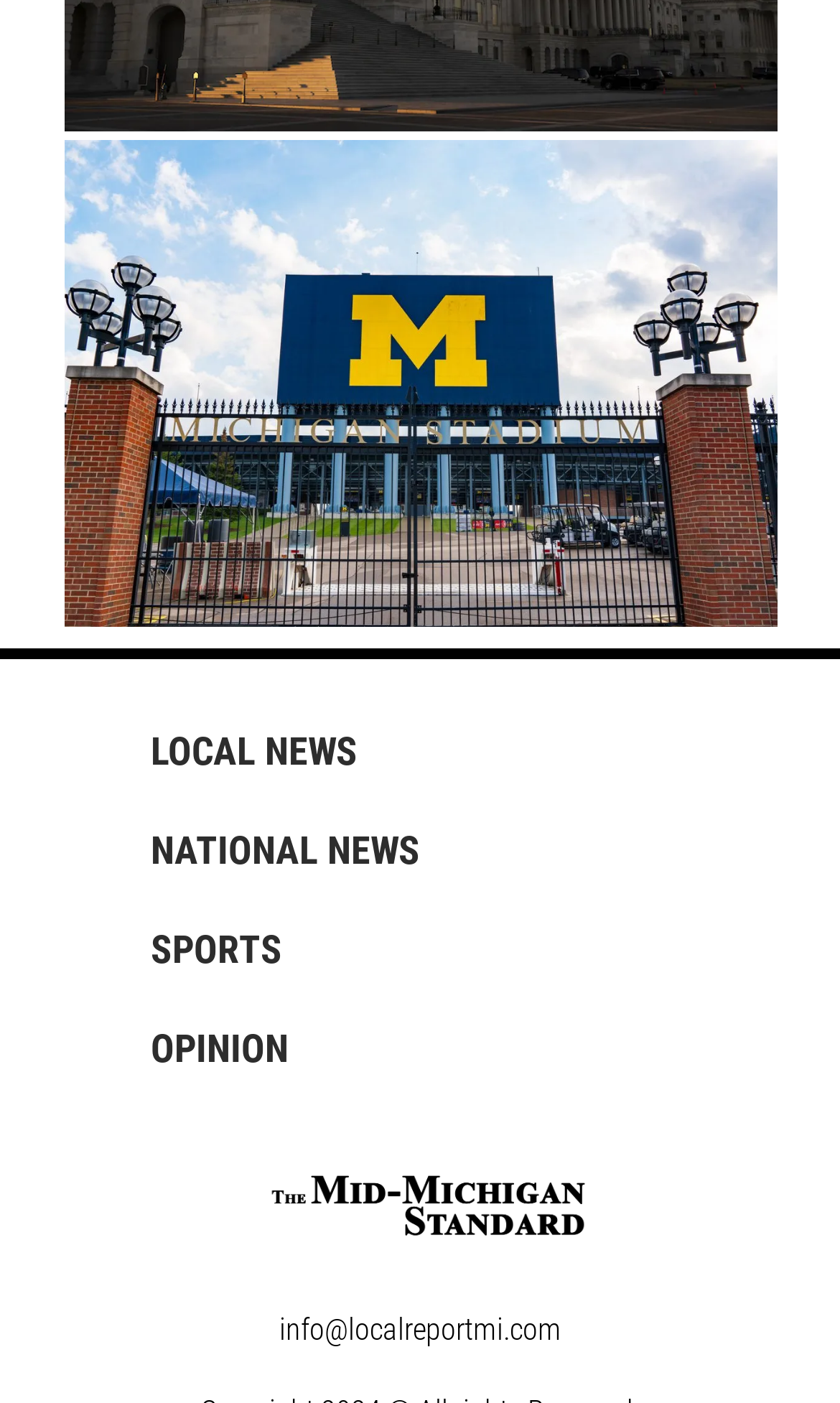Consider the image and give a detailed and elaborate answer to the question: 
How many links are there at the bottom of the webpage?

At the bottom of the webpage, there are two links: one with an empty text and another with the text 'info@localreportmi.com'. These links are separated from the rest of the content and are likely to be at the bottom of the webpage.